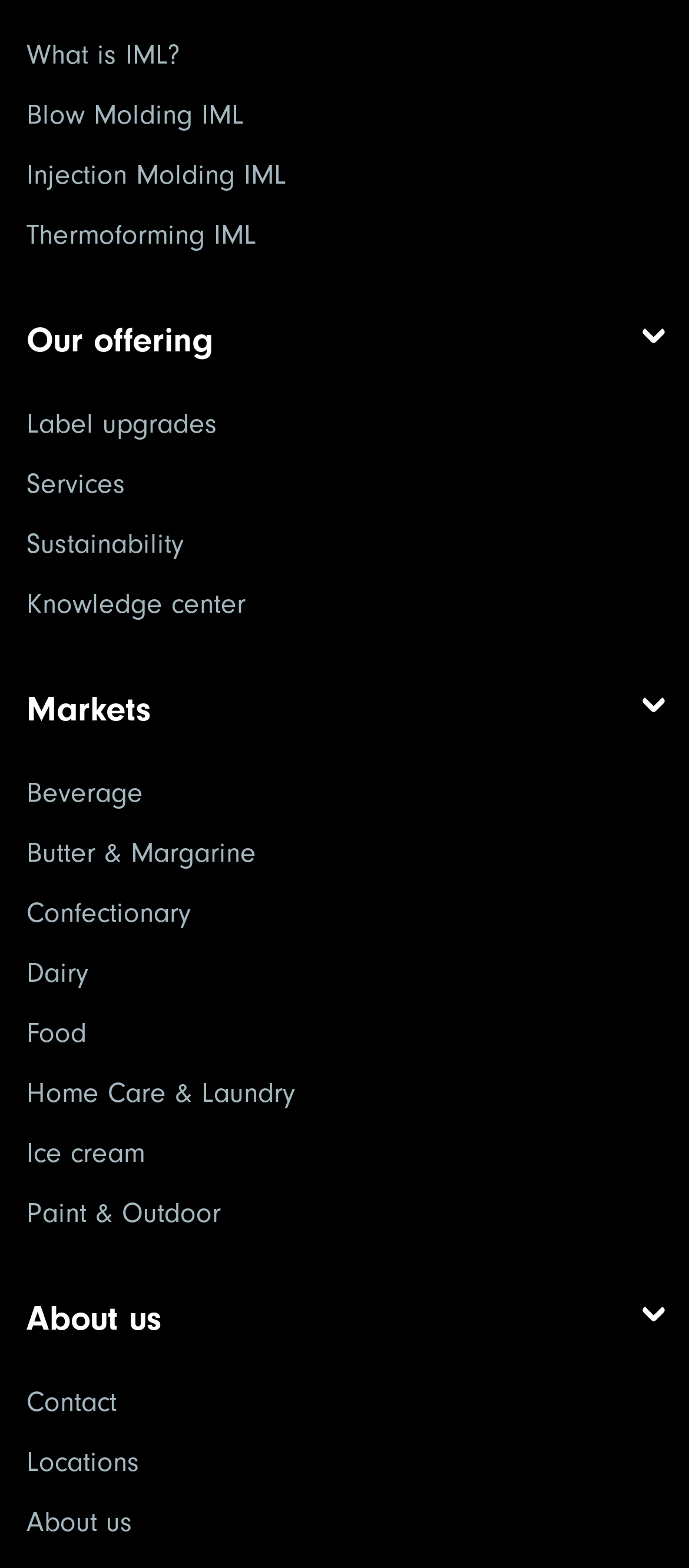What is the first link related to IML?
Give a single word or phrase as your answer by examining the image.

What is IML?